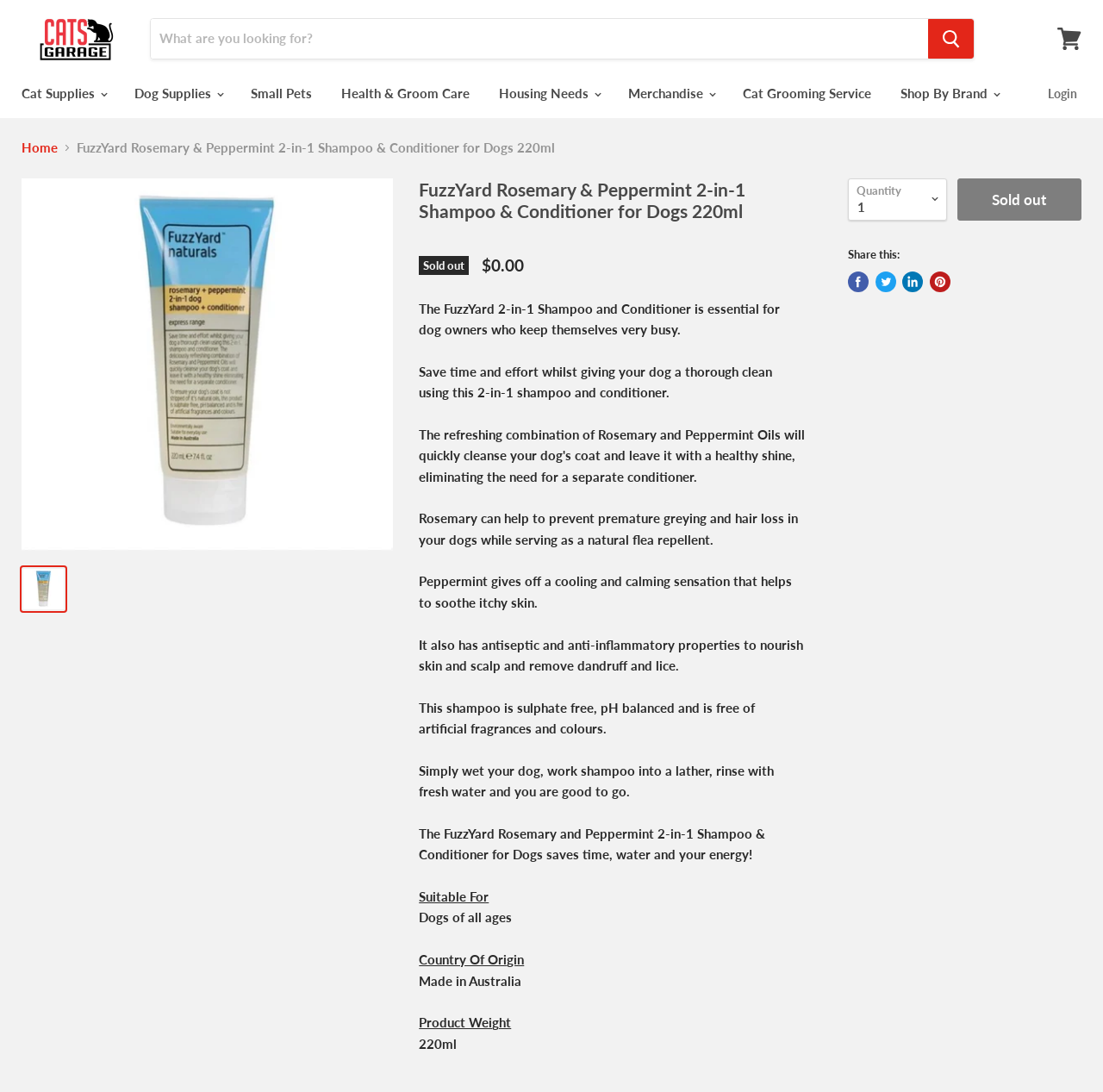Provide your answer to the question using just one word or phrase: What is the purpose of rosemary in the shampoo?

Prevents premature greying and hair loss